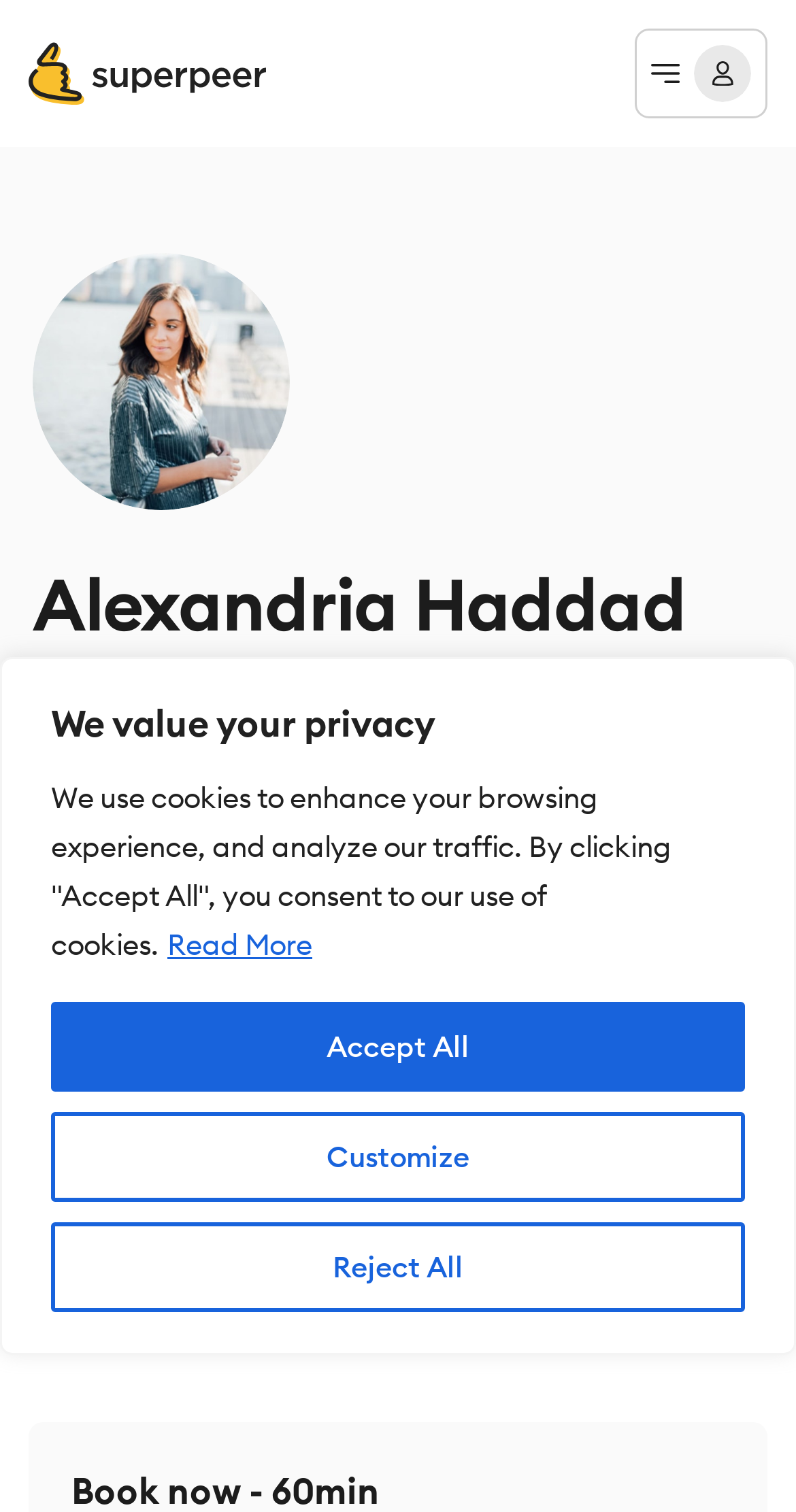Determine the bounding box coordinates for the region that must be clicked to execute the following instruction: "View Alexandria Haddad's profile".

[0.041, 0.167, 0.364, 0.337]